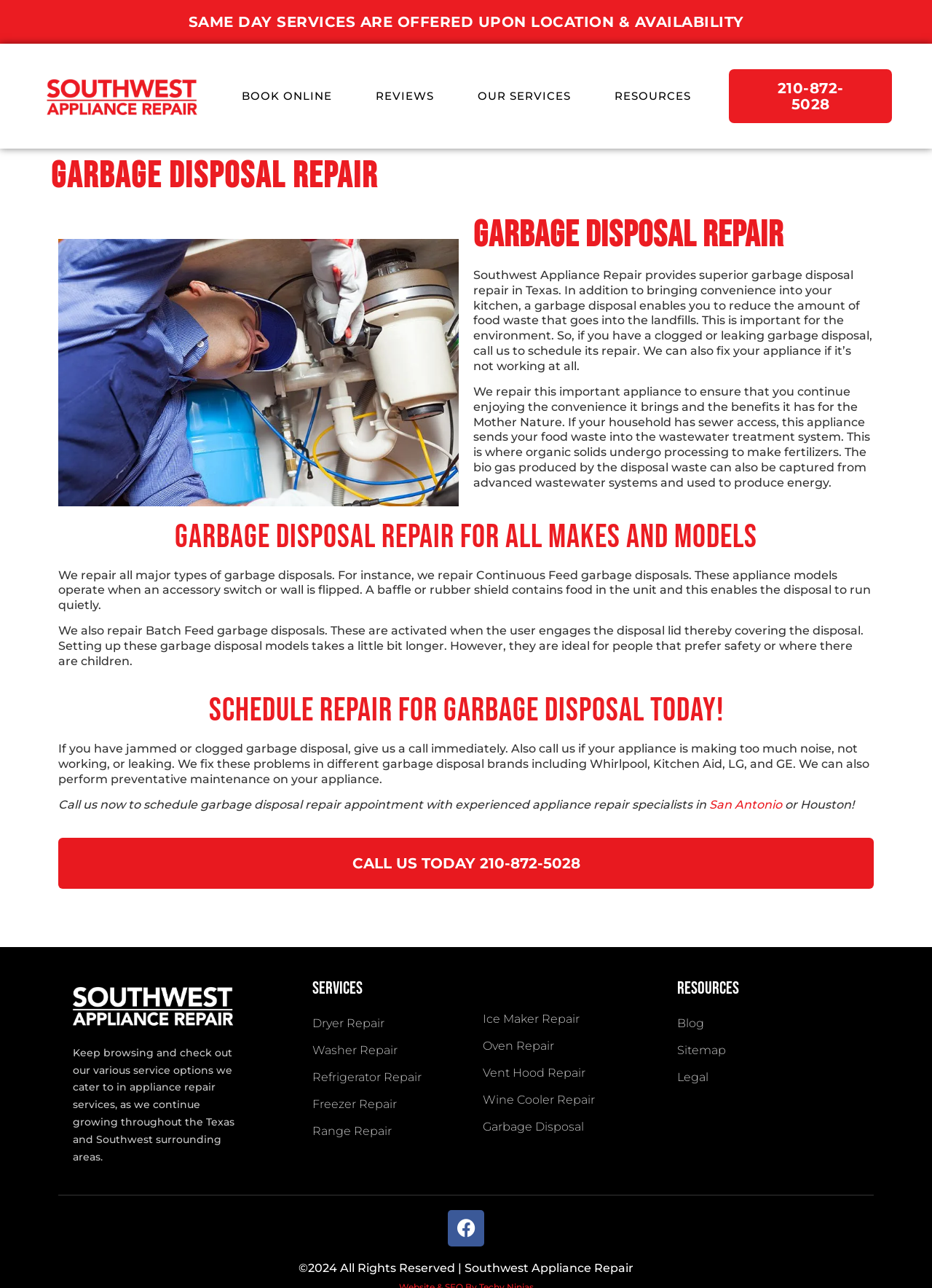What cities do they provide repair services in?
Refer to the screenshot and answer in one word or phrase.

San Antonio and Houston